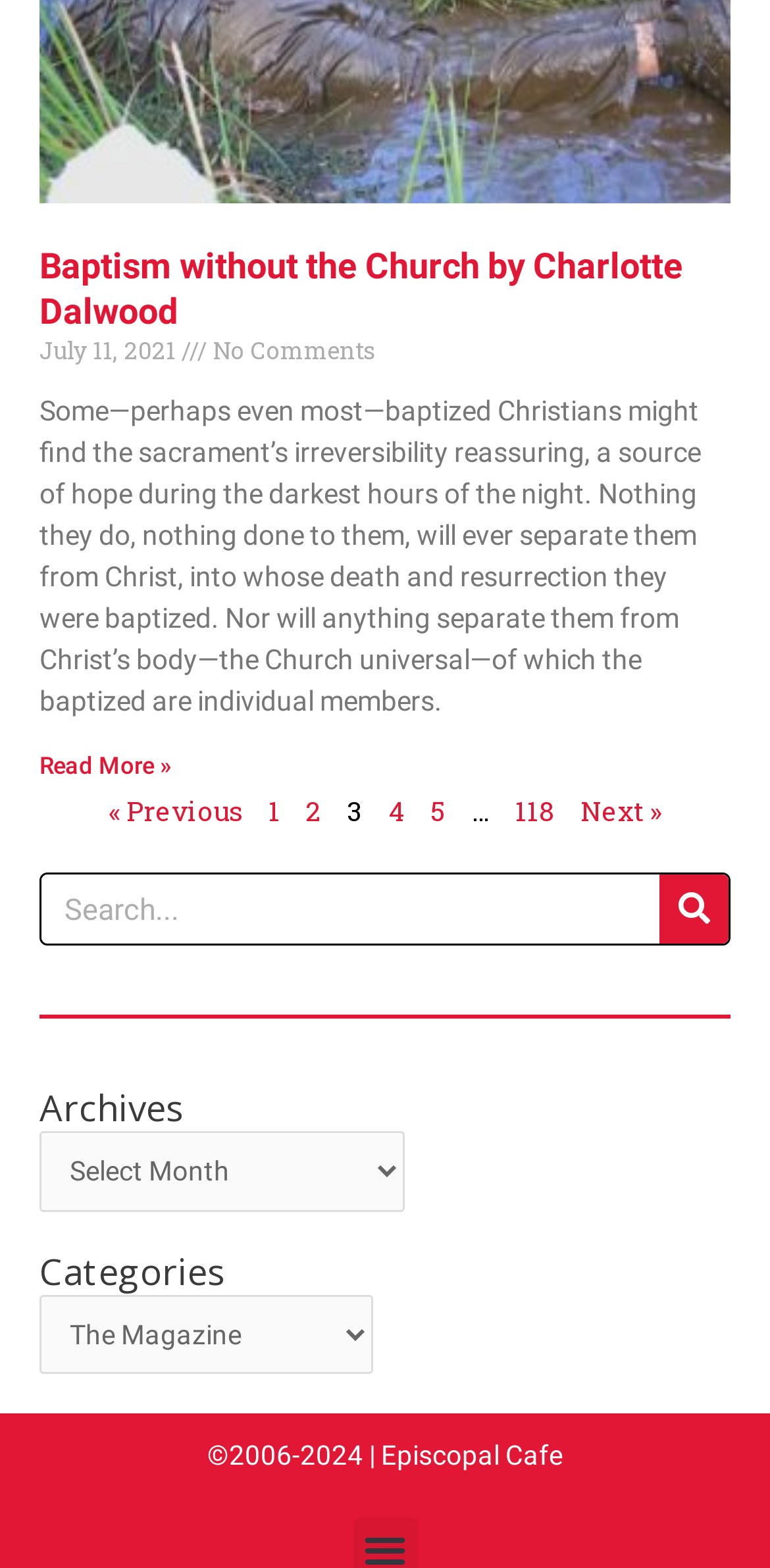Identify the bounding box coordinates of the region that needs to be clicked to carry out this instruction: "View archives". Provide these coordinates as four float numbers ranging from 0 to 1, i.e., [left, top, right, bottom].

[0.051, 0.722, 0.524, 0.773]